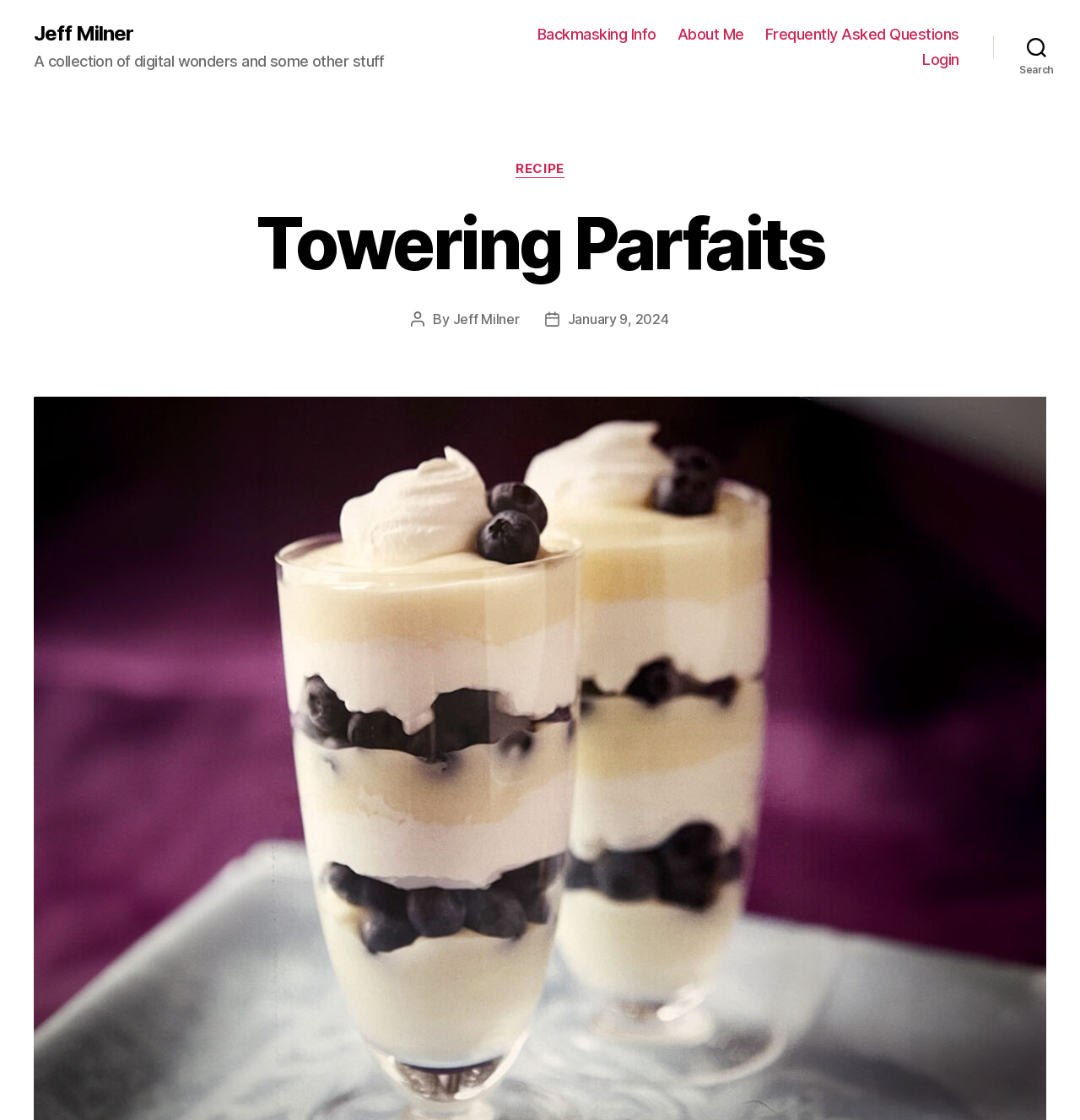Please find the bounding box coordinates of the clickable region needed to complete the following instruction: "view backmasking info". The bounding box coordinates must consist of four float numbers between 0 and 1, i.e., [left, top, right, bottom].

[0.498, 0.023, 0.608, 0.039]